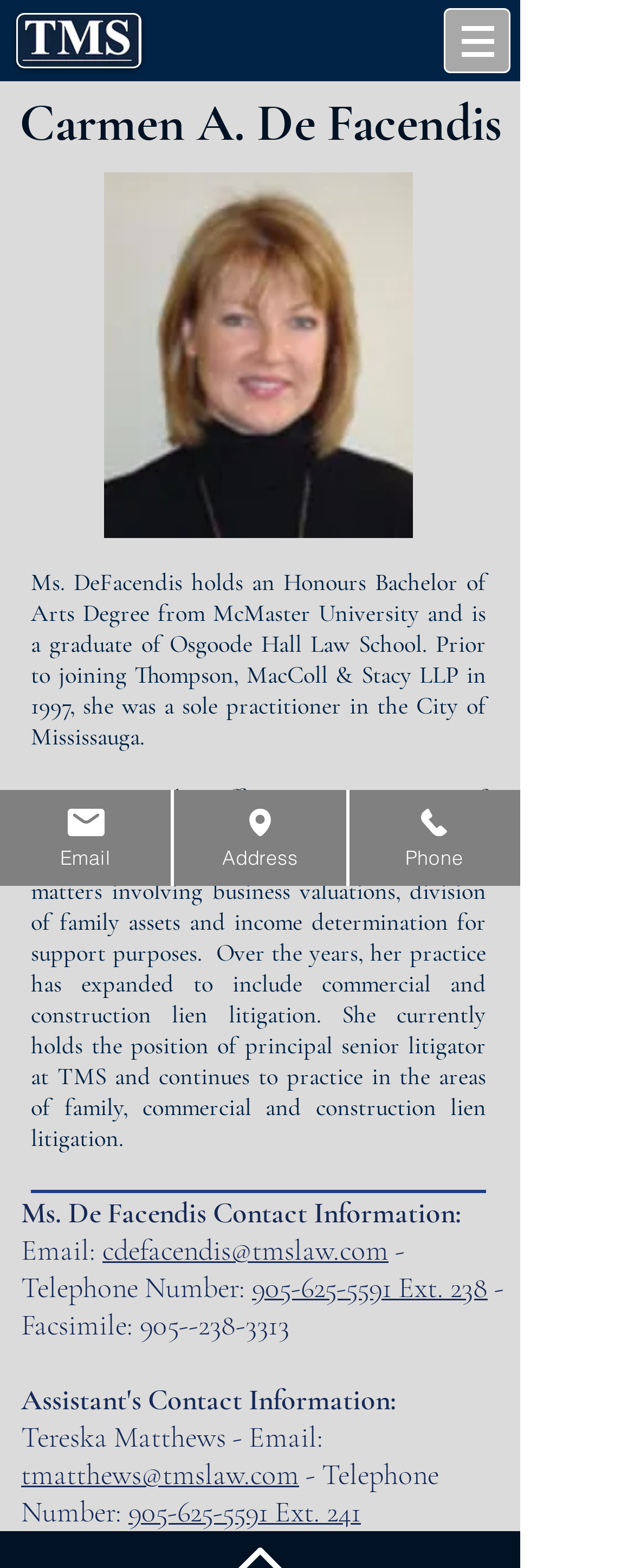Please identify the bounding box coordinates of the element's region that needs to be clicked to fulfill the following instruction: "Call Carmen A. De Facendis". The bounding box coordinates should consist of four float numbers between 0 and 1, i.e., [left, top, right, bottom].

[0.397, 0.81, 0.769, 0.832]